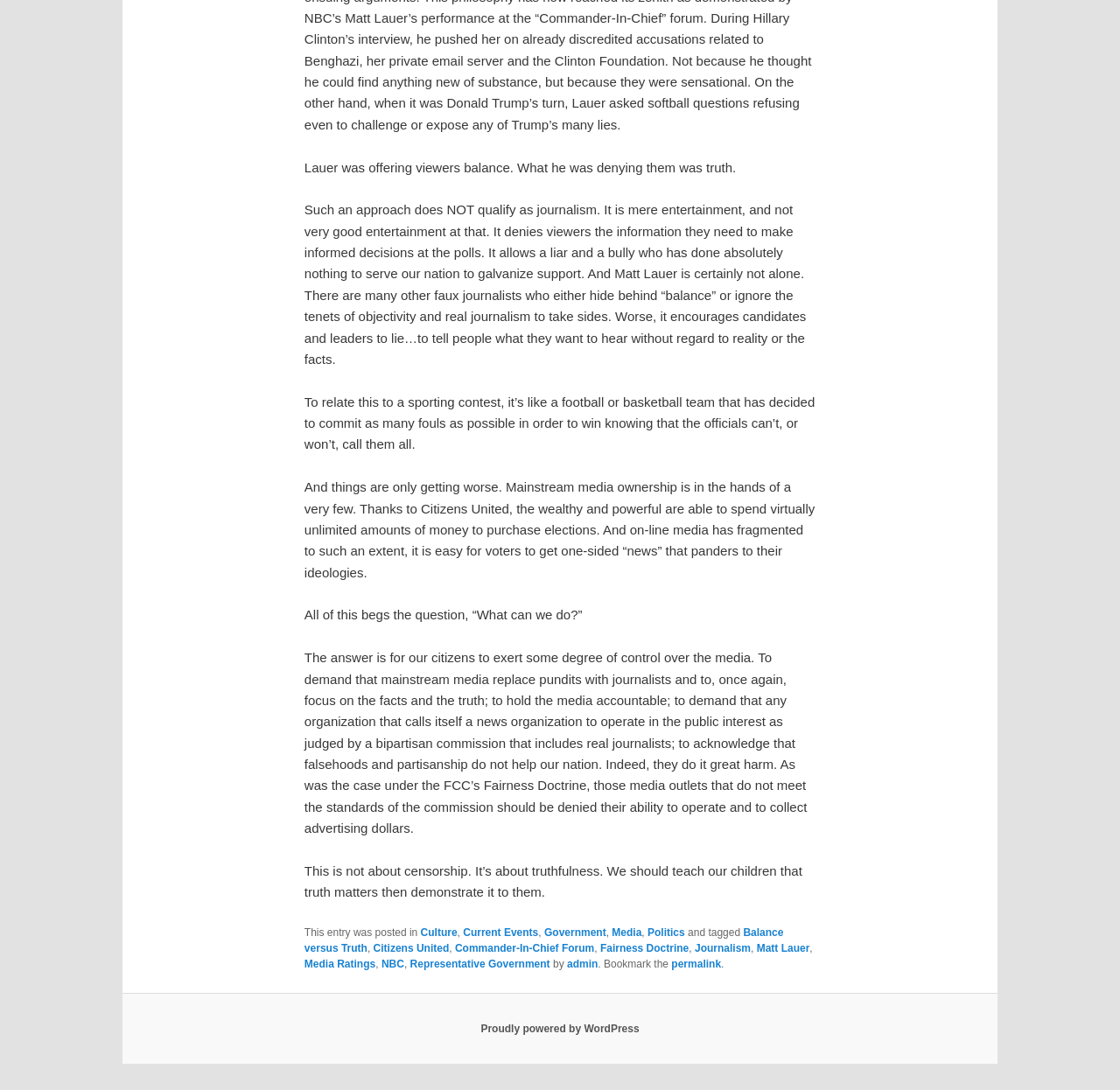Analyze the image and answer the question with as much detail as possible: 
What category is this article filed under?

The categories that this article is filed under can be inferred from the links in the footer section of the webpage, which include 'Culture', 'Current Events', 'Government', 'Media', and 'Politics'.